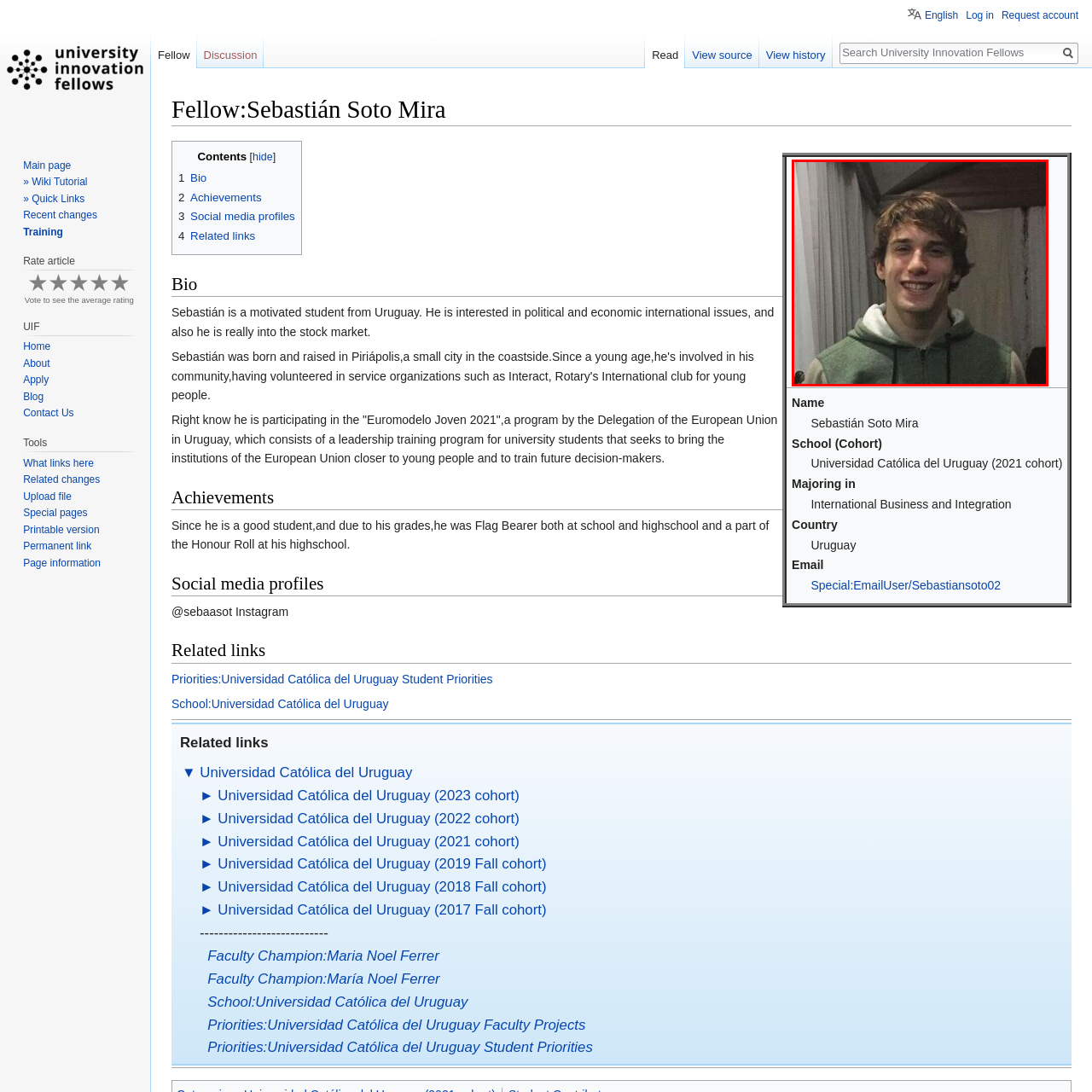Generate a comprehensive caption for the image section marked by the red box.

This image features a young man smiling broadly, captured in a casual setting. He has light brown hair styled in soft waves and wears a green zip-up hoodie with a white inner lining. The background suggests an indoor environment with draped fabrics, creating a cozy atmosphere. This individual is identified as Sebastián Soto Mira, a dedicated student from Uruguay participating in the University Innovation Fellows program. He majors in International Business and Integration at Universidad Católica del Uruguay and is noted for his enthusiasm for political and economic issues, as well as his involvement in stock market activities.